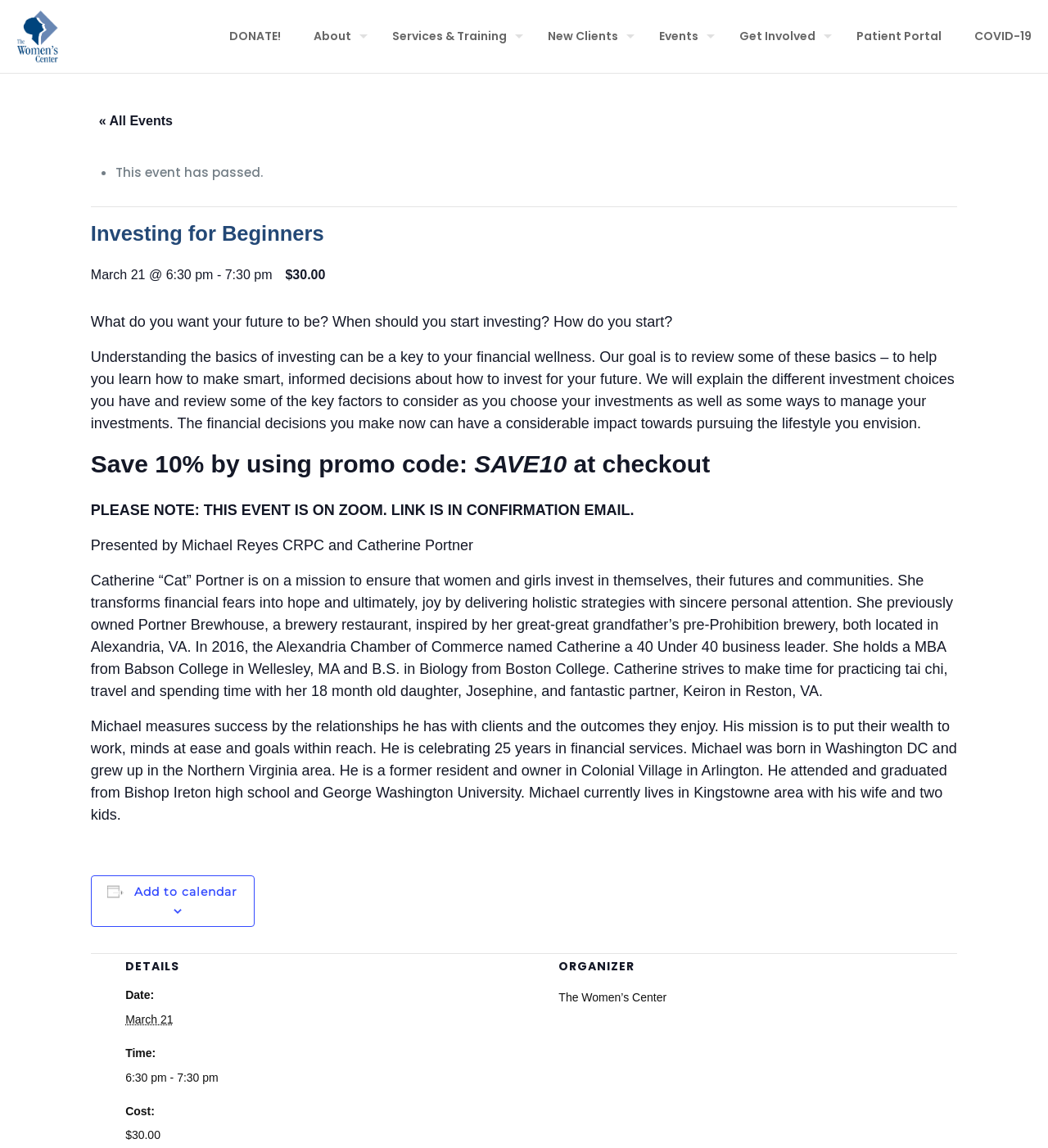What is the cost of the event?
Provide a detailed and well-explained answer to the question.

The cost of the event is $30.00, which is mentioned in the static text element with bounding box coordinates [0.272, 0.233, 0.31, 0.245] and also in the description list detail element with bounding box coordinates [0.12, 0.983, 0.153, 0.994]